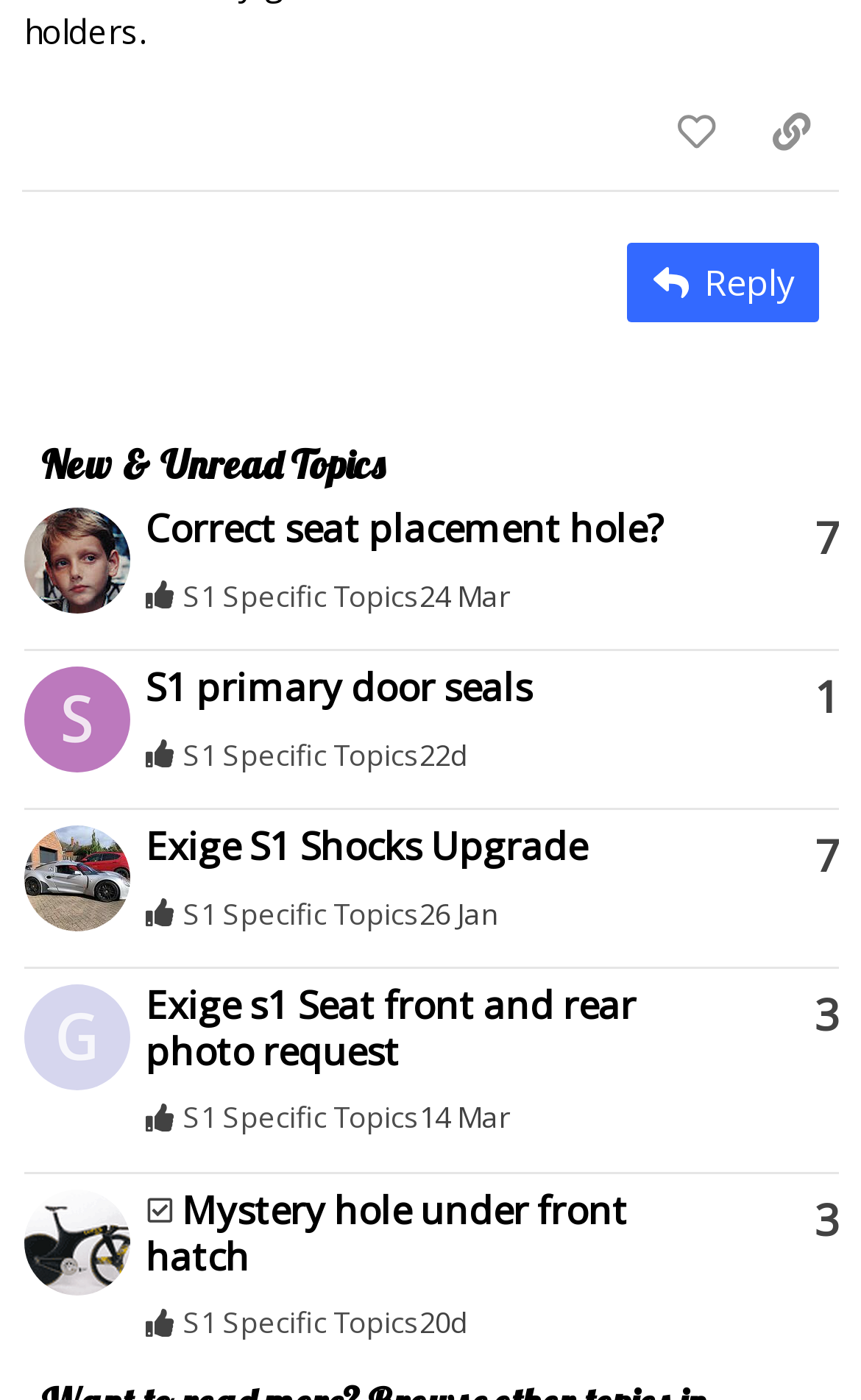Please determine the bounding box coordinates of the area that needs to be clicked to complete this task: 'Click the 'Reply' button'. The coordinates must be four float numbers between 0 and 1, formatted as [left, top, right, bottom].

[0.729, 0.173, 0.952, 0.231]